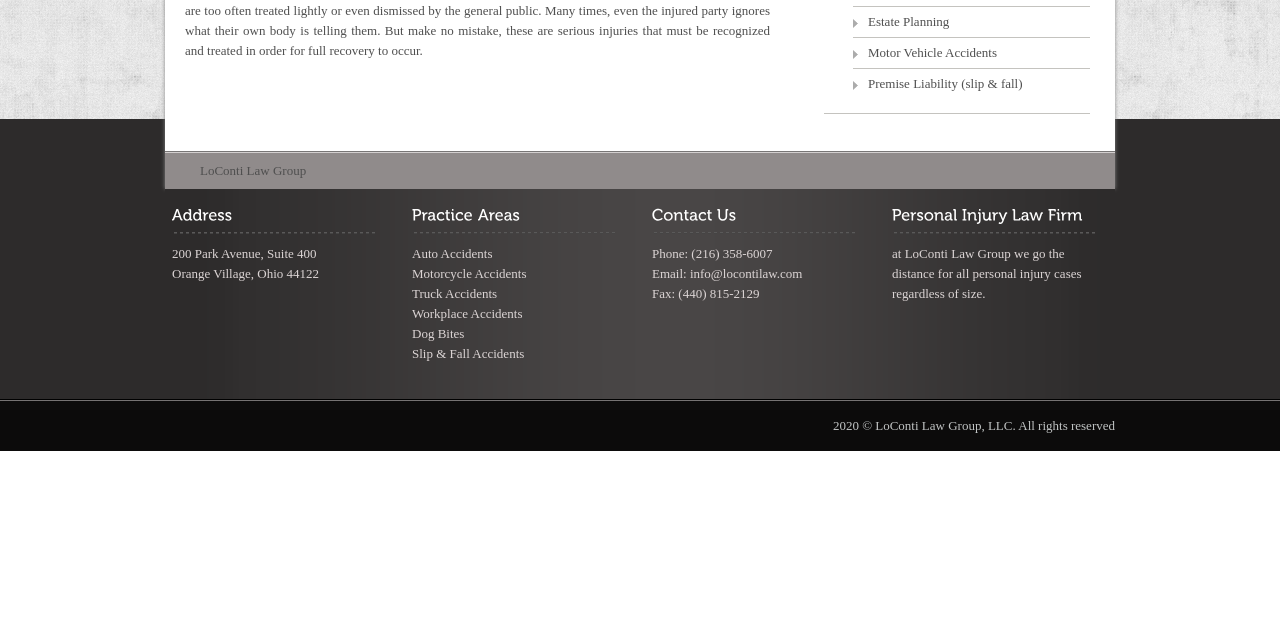Determine the bounding box of the UI component based on this description: "Motor Vehicle Accidents". The bounding box coordinates should be four float values between 0 and 1, i.e., [left, top, right, bottom].

[0.678, 0.071, 0.779, 0.094]